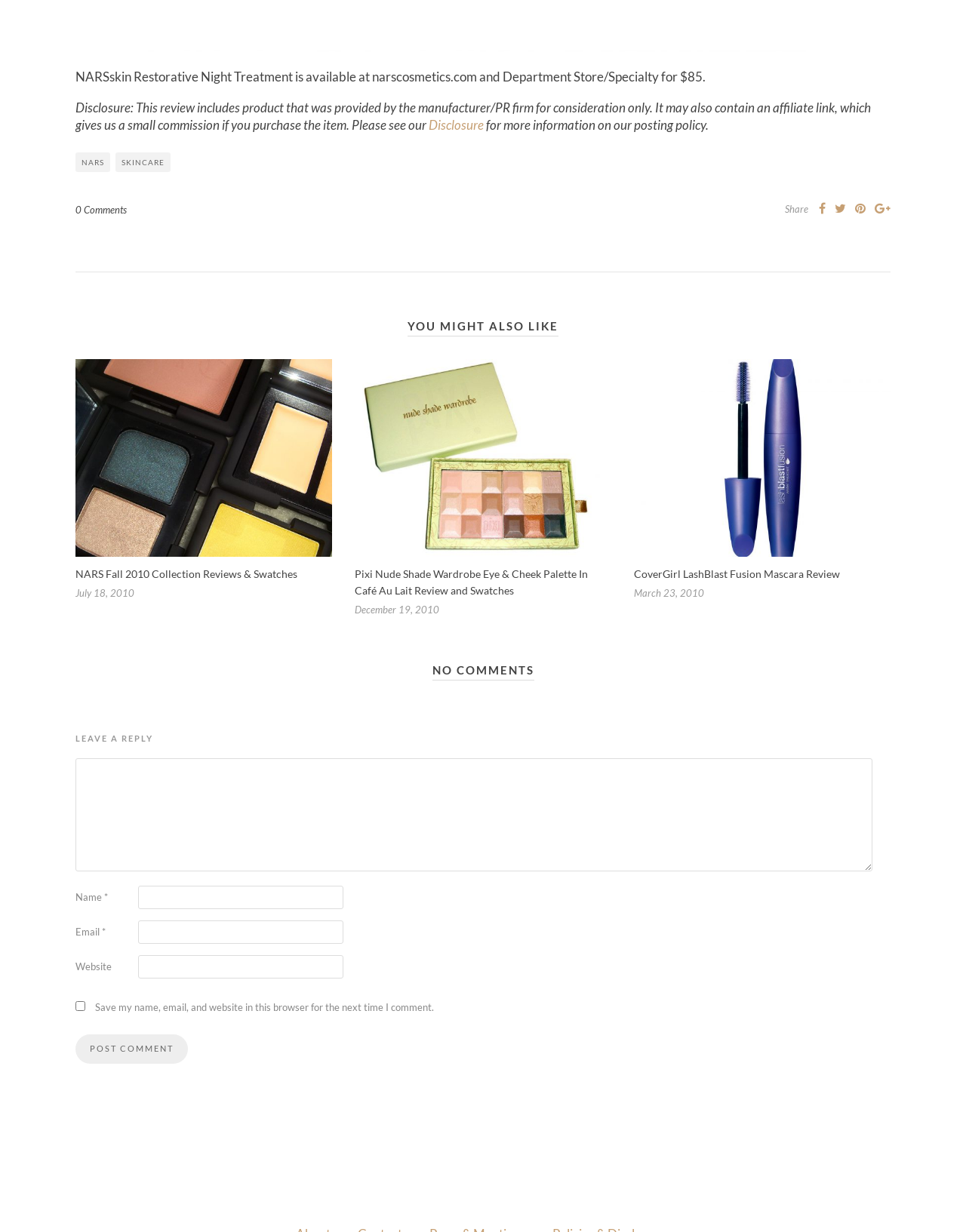What is the text on the 'Post Comment' button?
Your answer should be a single word or phrase derived from the screenshot.

POST COMMENT